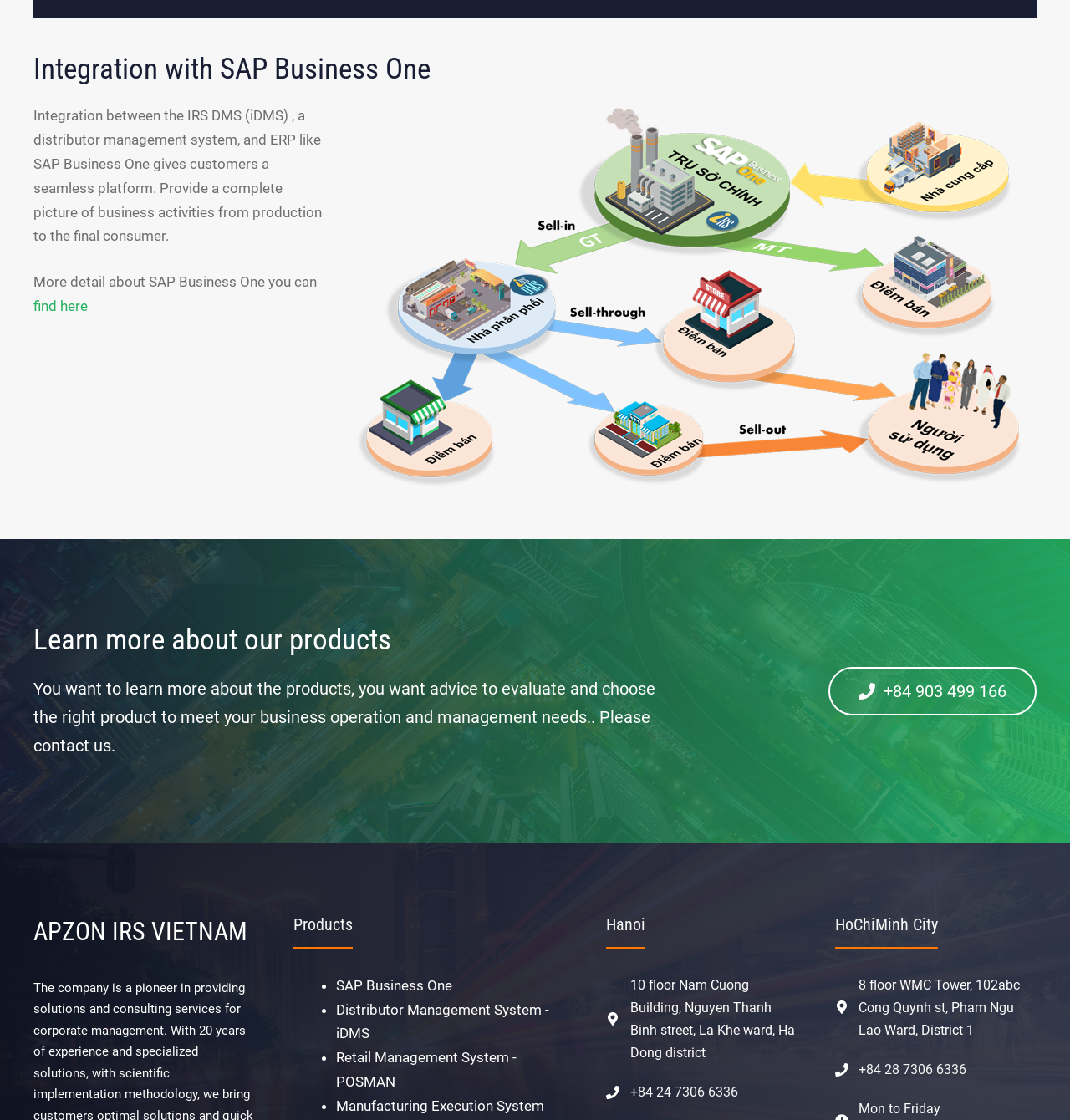Please provide a comprehensive response to the question below by analyzing the image: 
What is the ERP system mentioned?

The webpage mentions 'Integration with SAP Business One' in the first heading, indicating that SAP Business One is an ERP system being referred to.